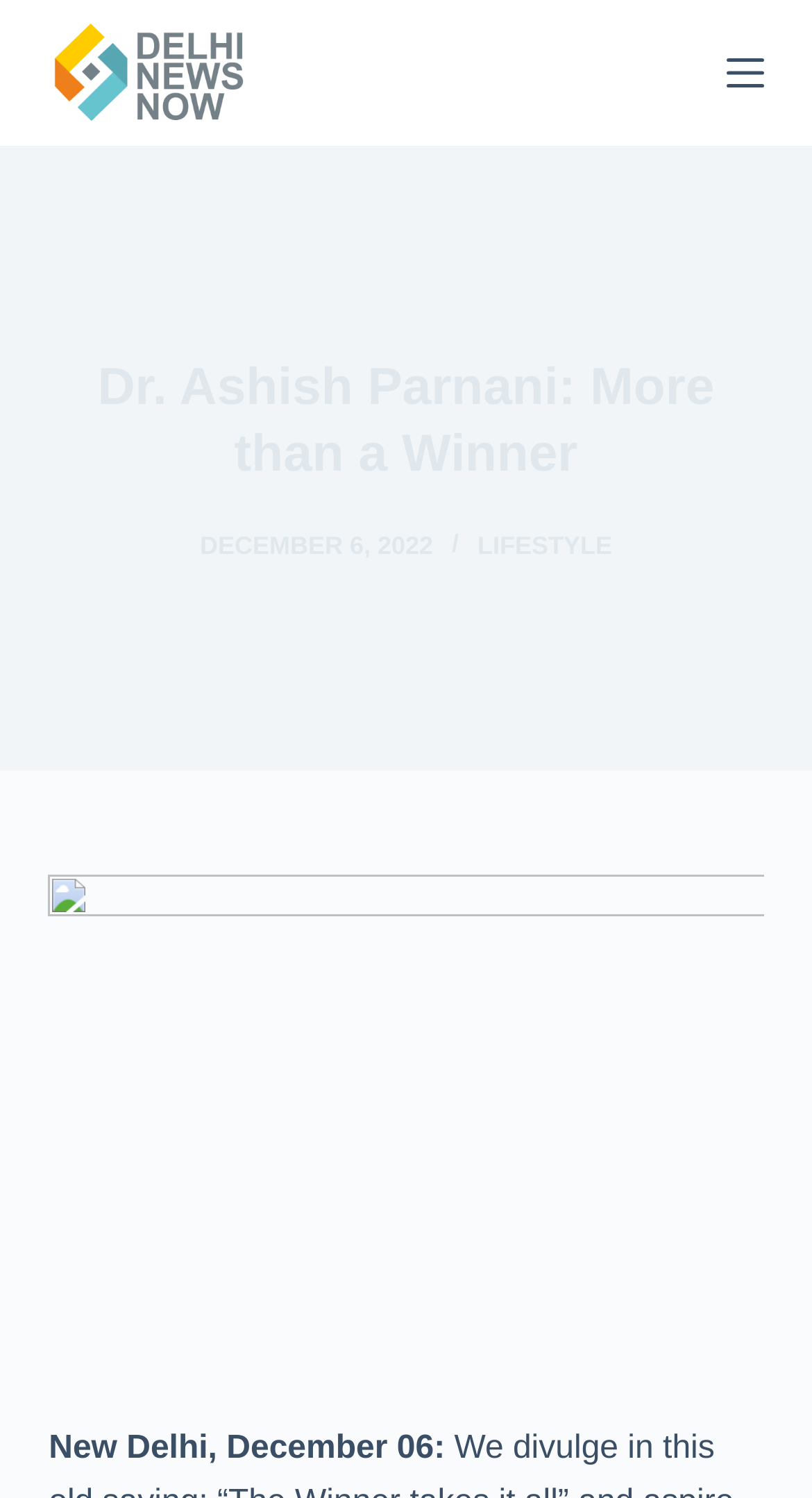Respond to the following question using a concise word or phrase: 
What is the date of the article?

DECEMBER 6, 2022